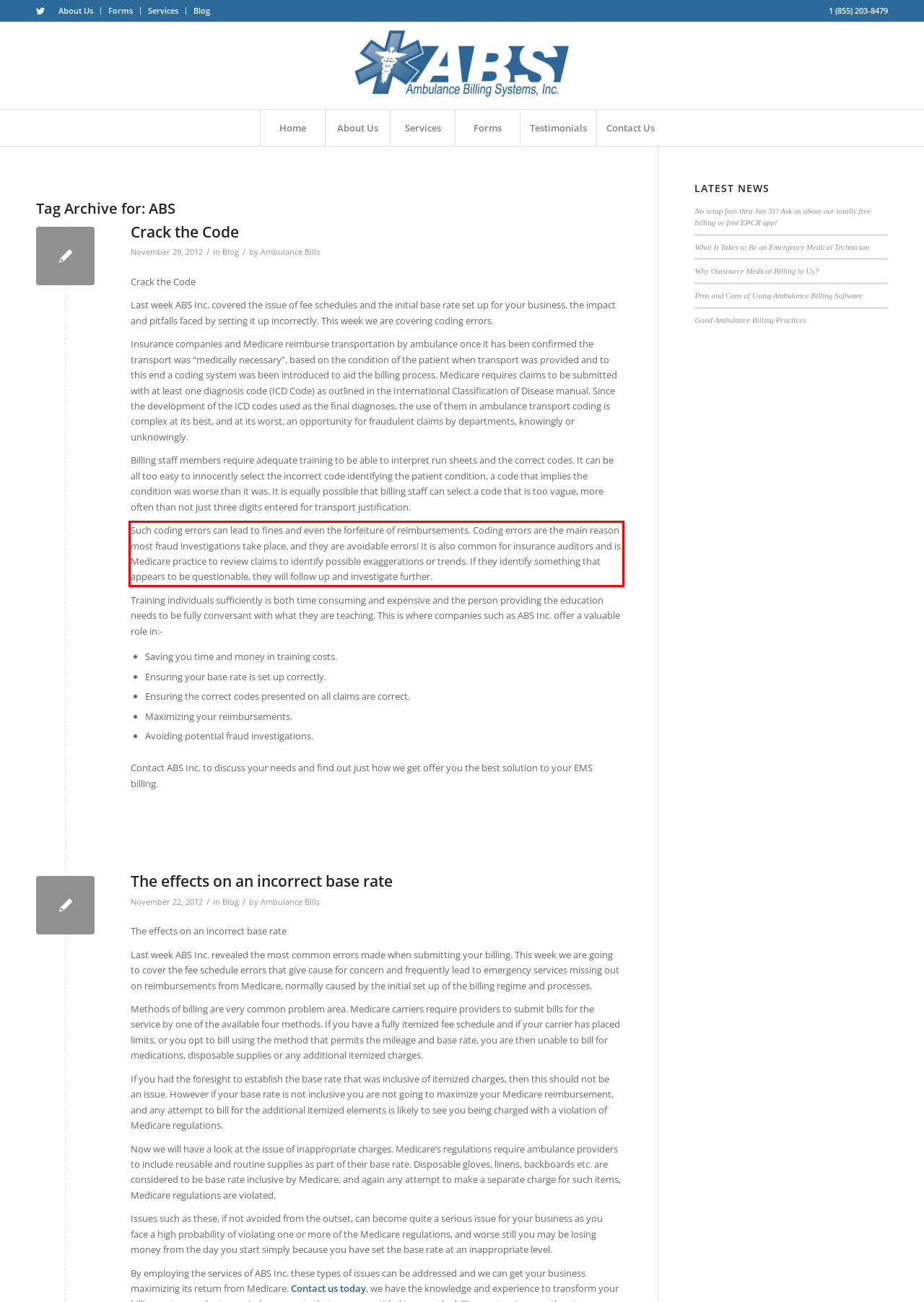Given a webpage screenshot, identify the text inside the red bounding box using OCR and extract it.

Such coding errors can lead to fines and even the forfeiture of reimbursements. Coding errors are the main reason most fraud investigations take place, and they are avoidable errors! It is also common for insurance auditors and is Medicare practice to review claims to identify possible exaggerations or trends. If they identify something that appears to be questionable, they will follow up and investigate further.